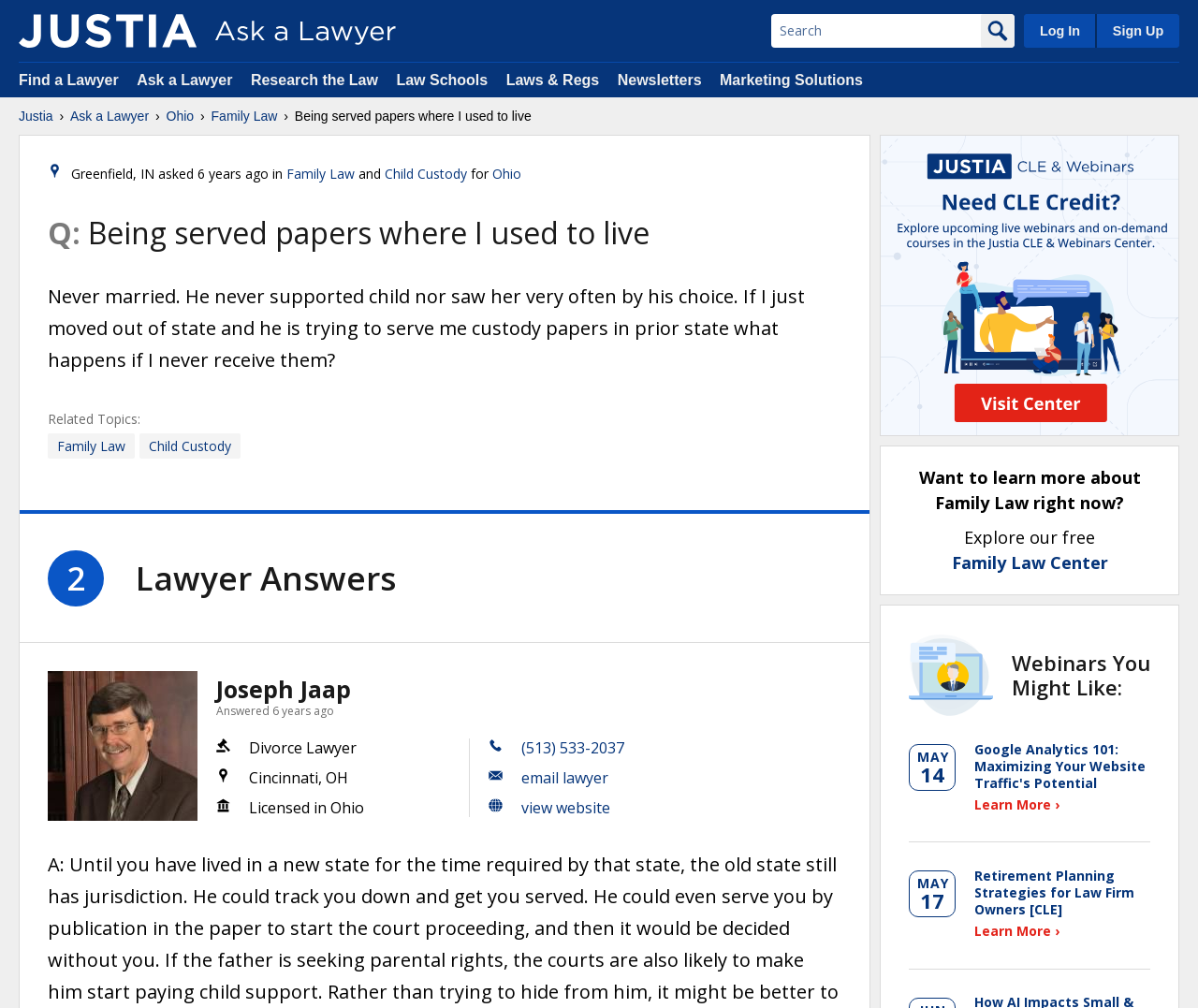Find the bounding box coordinates for the UI element whose description is: "Log In". The coordinates should be four float numbers between 0 and 1, in the format [left, top, right, bottom].

[0.855, 0.014, 0.914, 0.047]